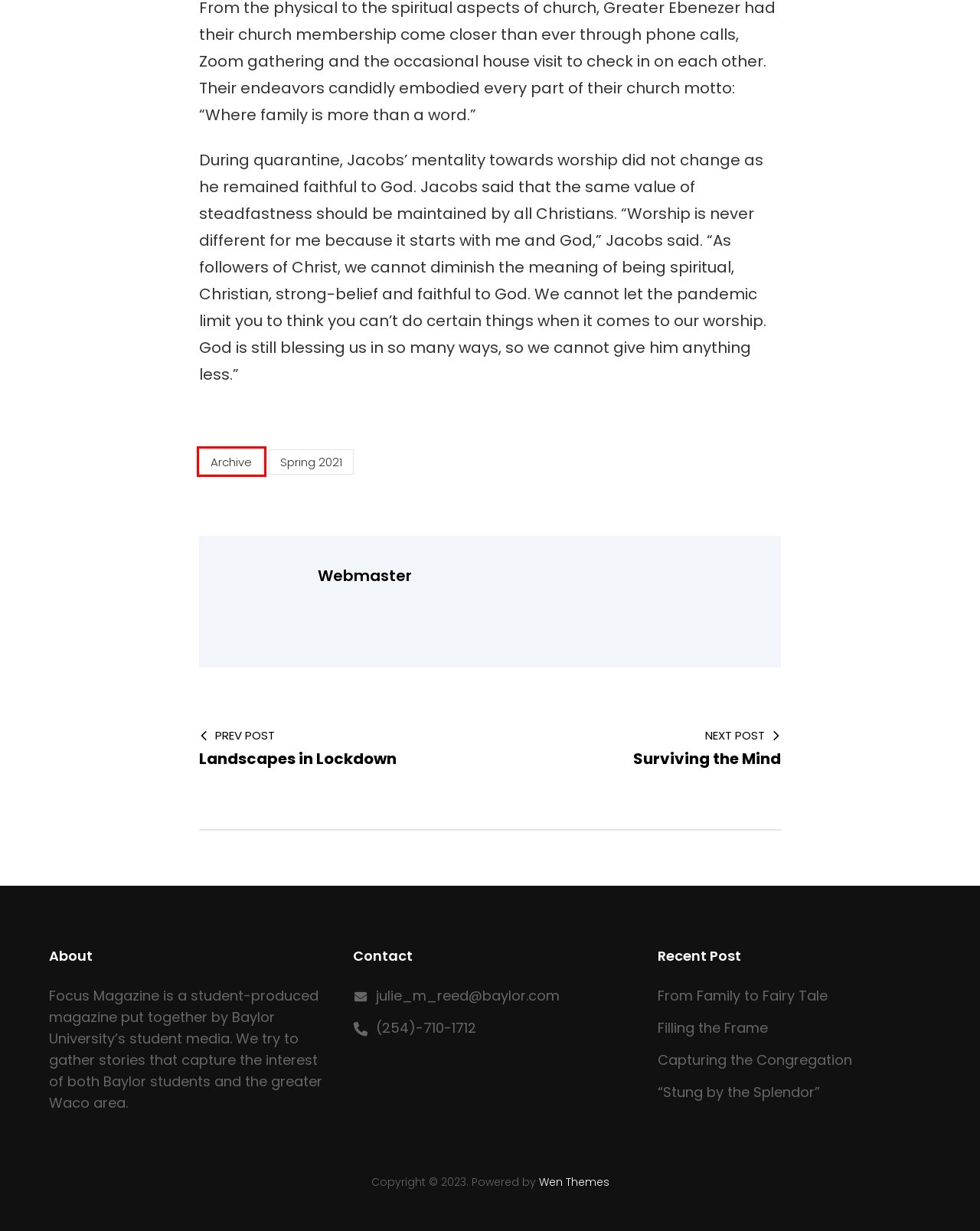A screenshot of a webpage is provided, featuring a red bounding box around a specific UI element. Identify the webpage description that most accurately reflects the new webpage after interacting with the selected element. Here are the candidates:
A. Surviving the Mind – Focus Magazine
B. Employment – Focus Magazine
C. From Family to Fairy Tale – Focus Magazine
D. Landscapes in Lockdown – Focus Magazine
E. “Stung by the Splendor” – Focus Magazine
F. Filling the Frame – Focus Magazine
G. Archive – Focus Magazine
H. Spring 2021 – Focus Magazine

G